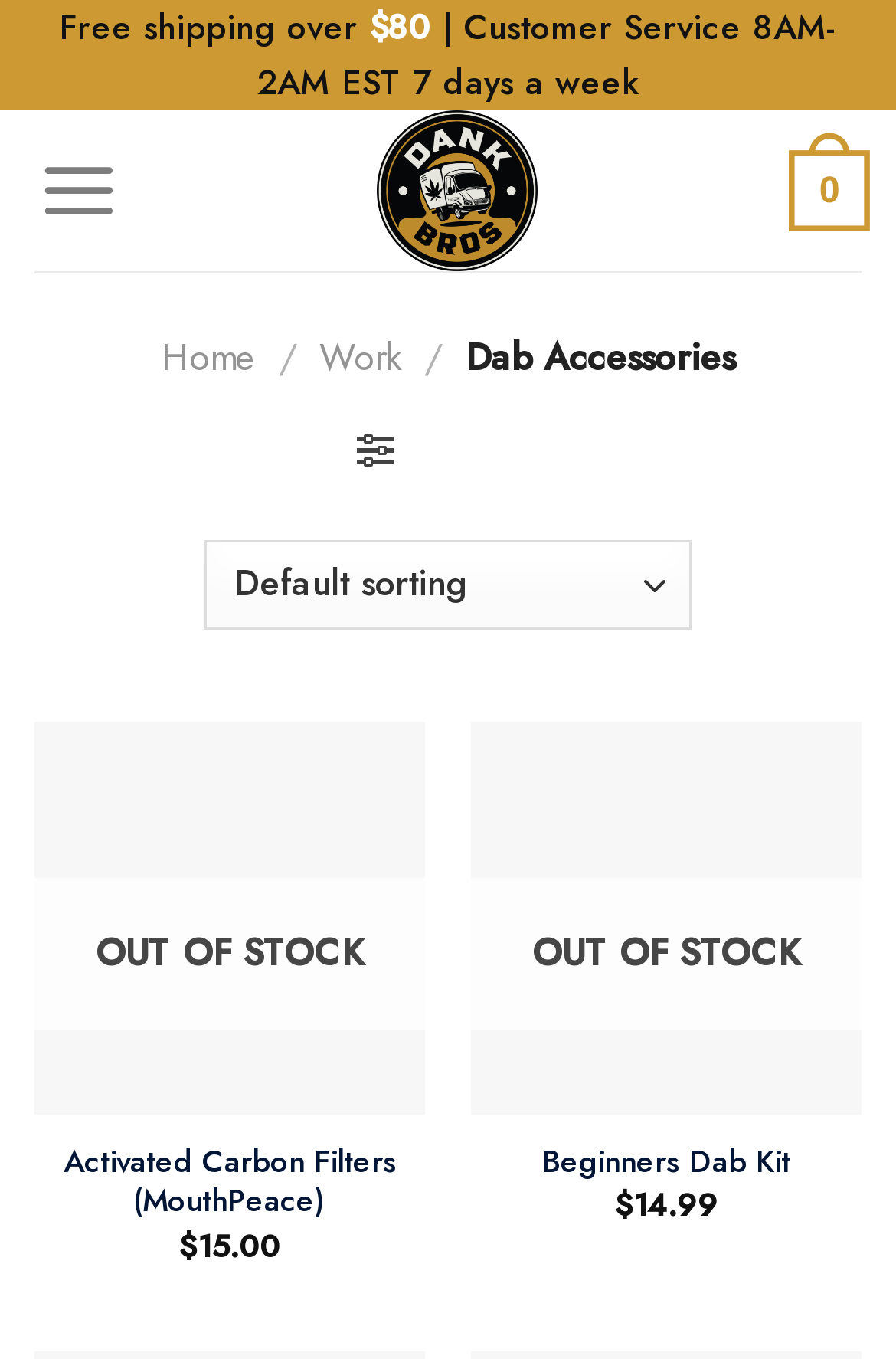Analyze the image and give a detailed response to the question:
What is the category of the product 'Activated Carbon Filters (MouthPeace)'?

The link 'Activated Carbon Filters (MouthPeace)' is located under the static text 'Dab Accessories', which suggests that the product belongs to the category of Dab Accessories.